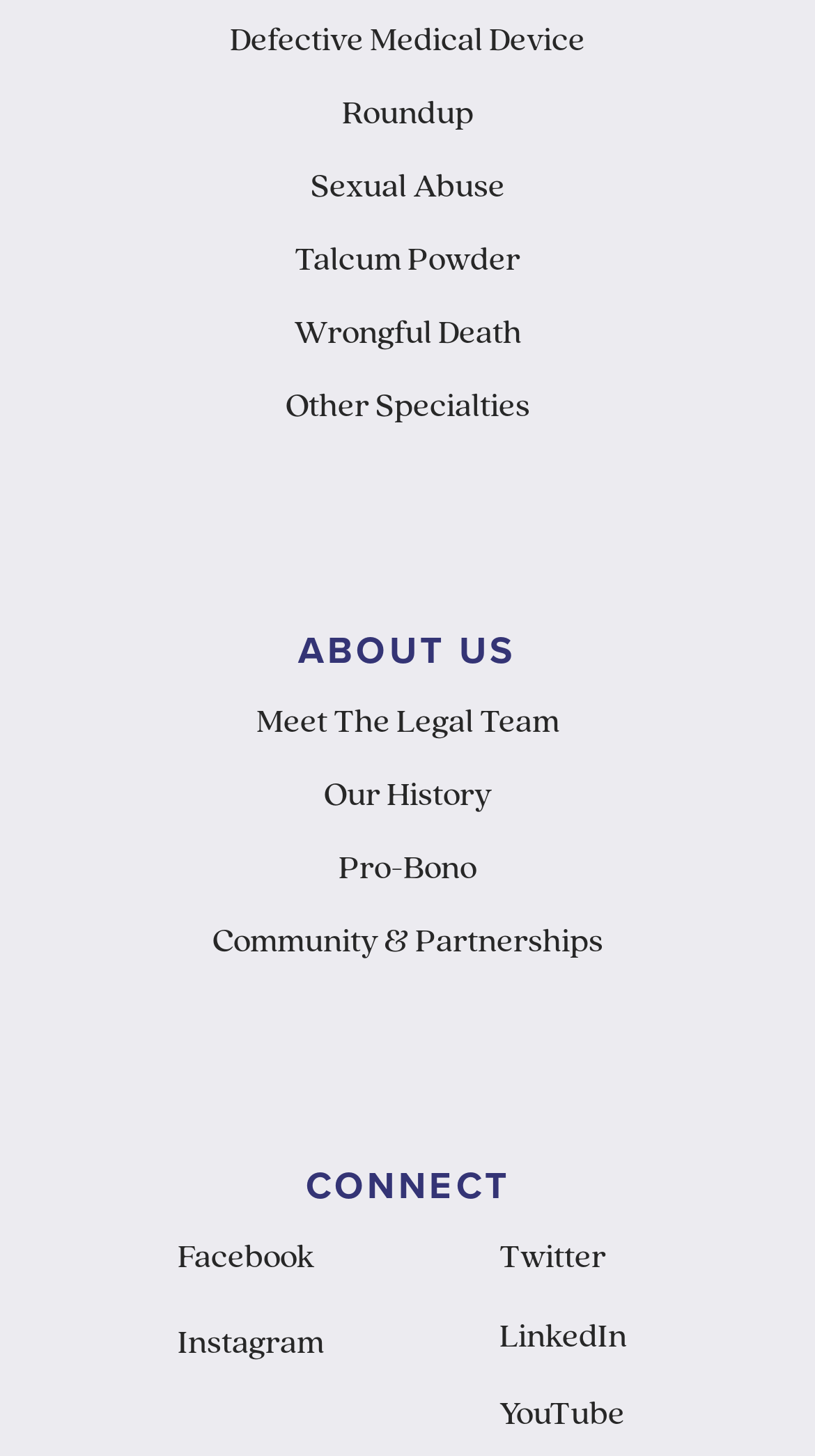What is the last listed specialty?
Please craft a detailed and exhaustive response to the question.

The last listed specialty can be found by looking at the links at the top of the webpage. The last link is 'Other Specialties'.